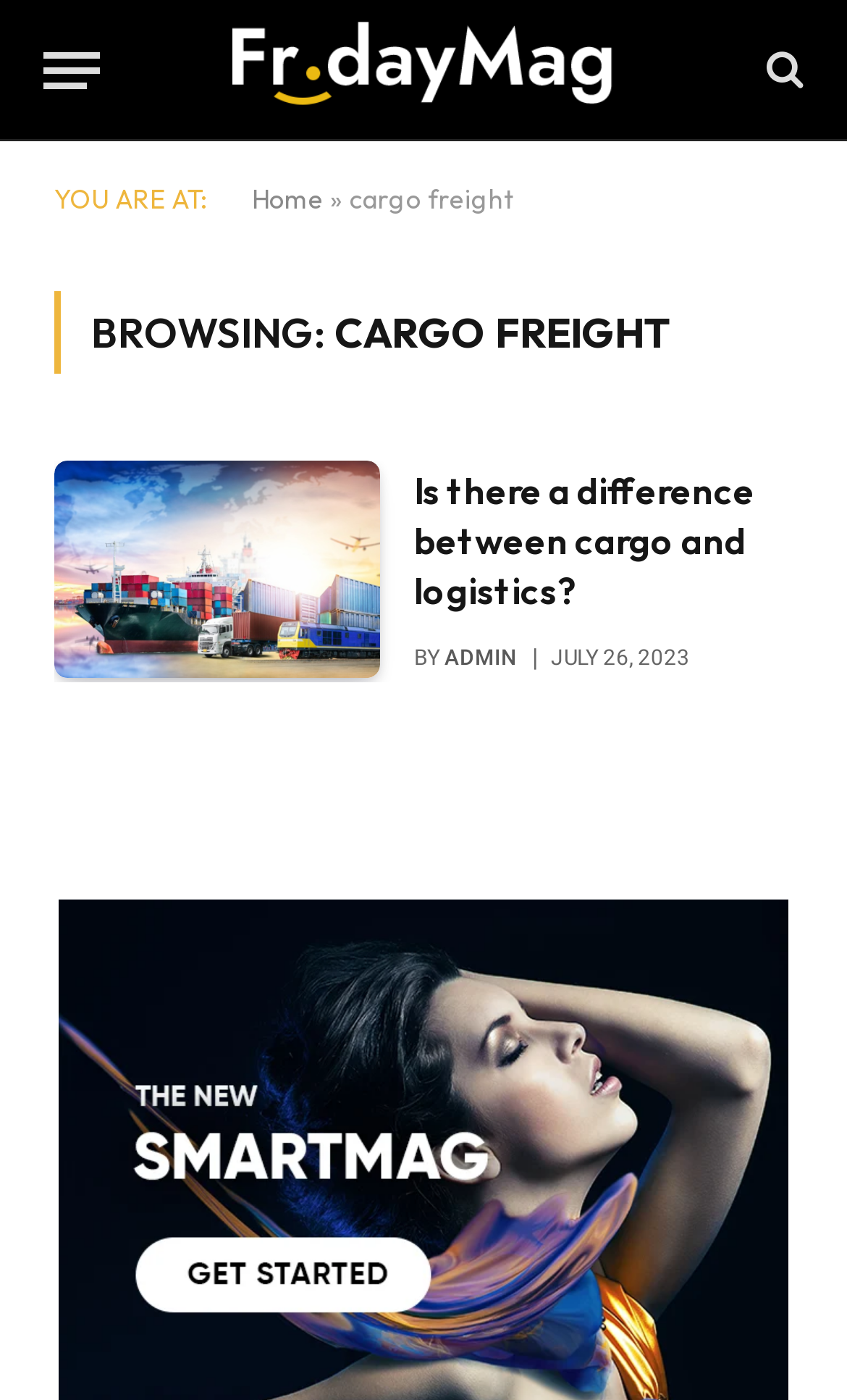Please answer the following question using a single word or phrase: 
What is the current page about?

cargo freight